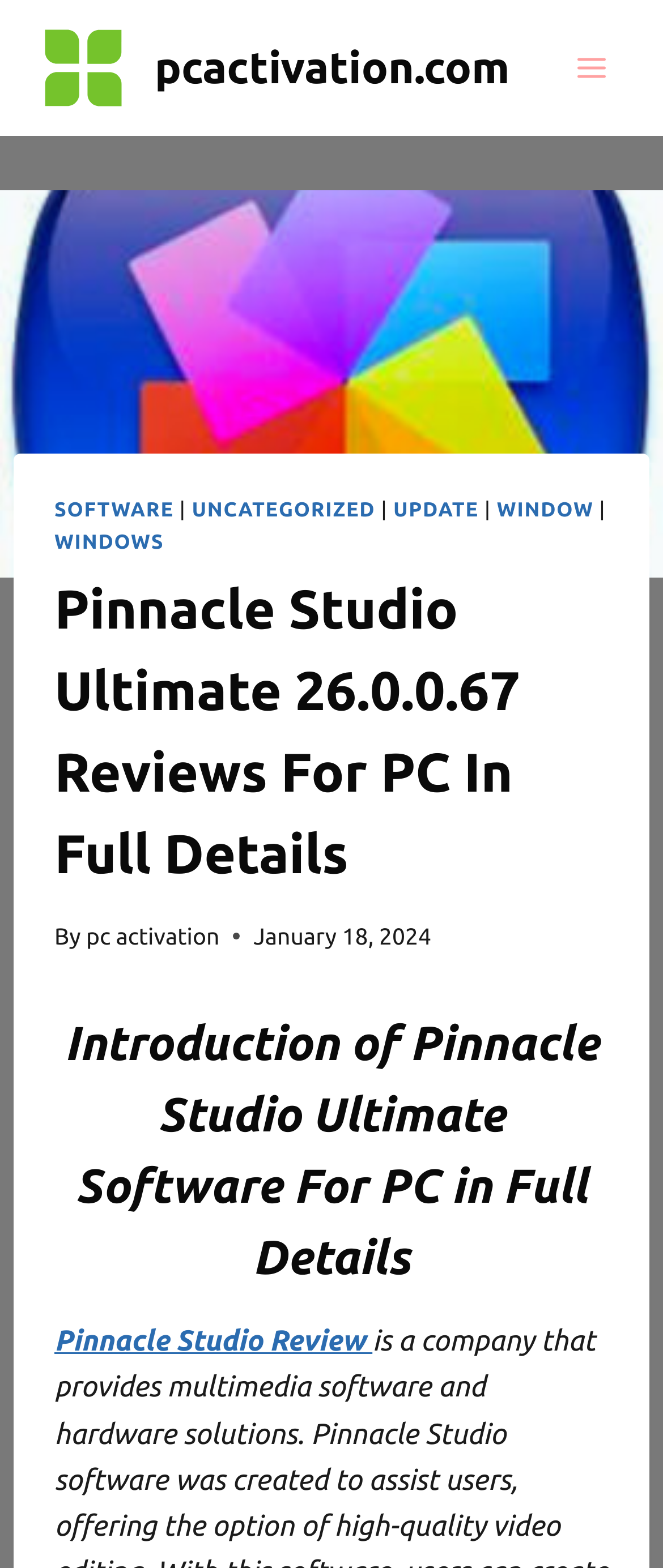Could you specify the bounding box coordinates for the clickable section to complete the following instruction: "Go to SOFTWARE page"?

[0.082, 0.318, 0.262, 0.333]